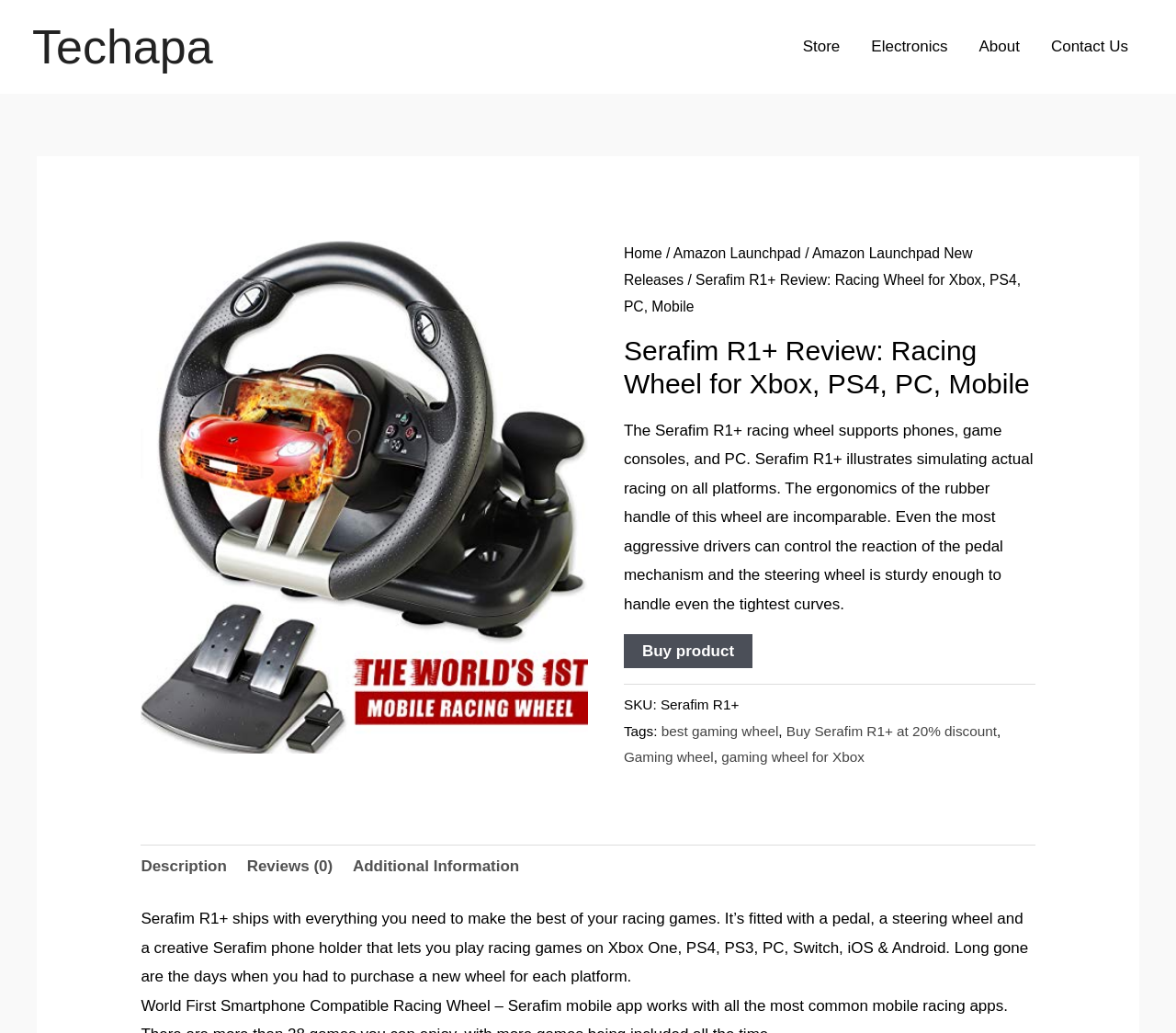Identify the bounding box for the UI element described as: "Home". Ensure the coordinates are four float numbers between 0 and 1, formatted as [left, top, right, bottom].

[0.53, 0.237, 0.563, 0.252]